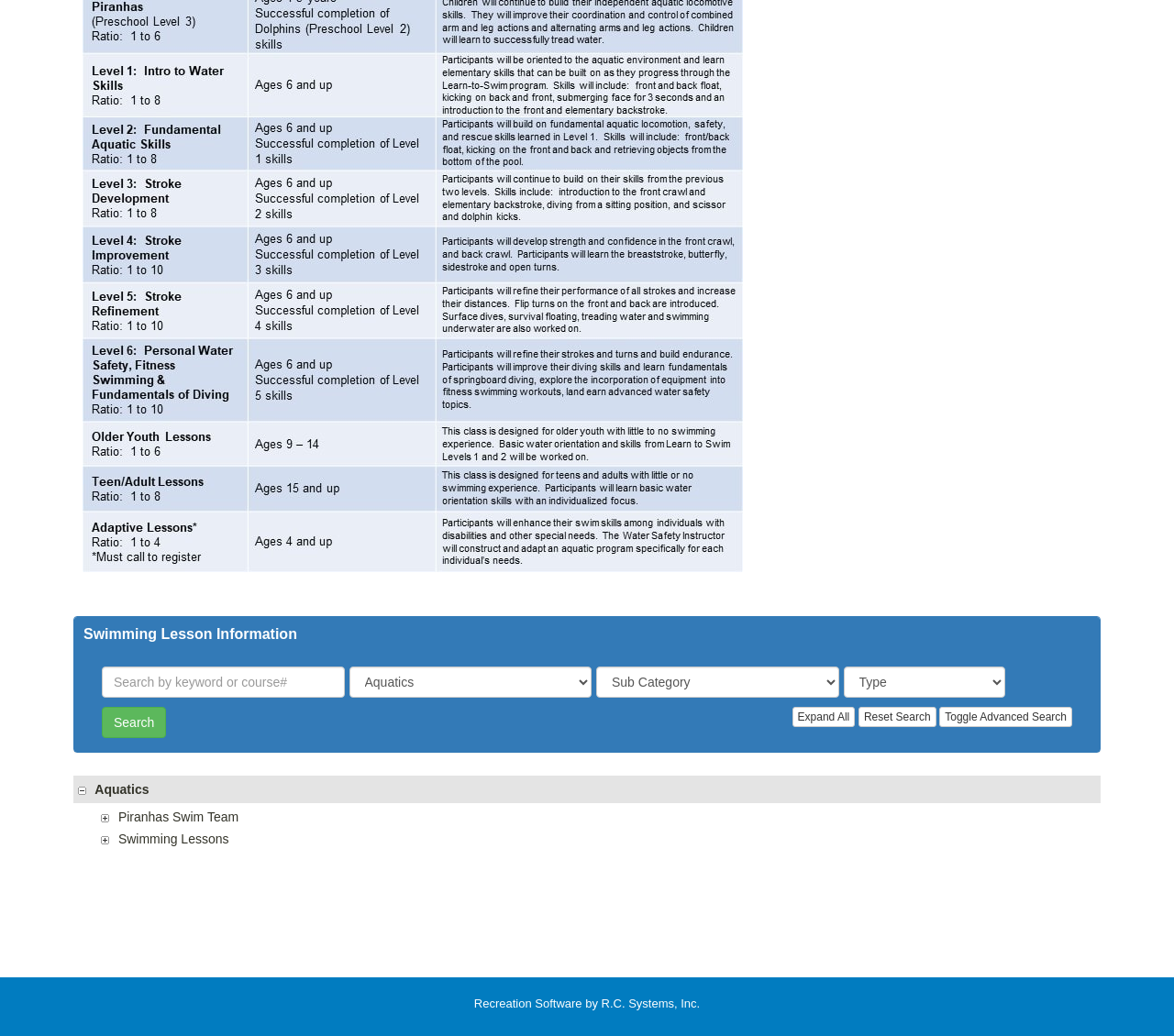Please specify the bounding box coordinates in the format (top-left x, top-left y, bottom-right x, bottom-right y), with all values as floating point numbers between 0 and 1. Identify the bounding box of the UI element described by: Aquatics

[0.062, 0.748, 0.938, 0.775]